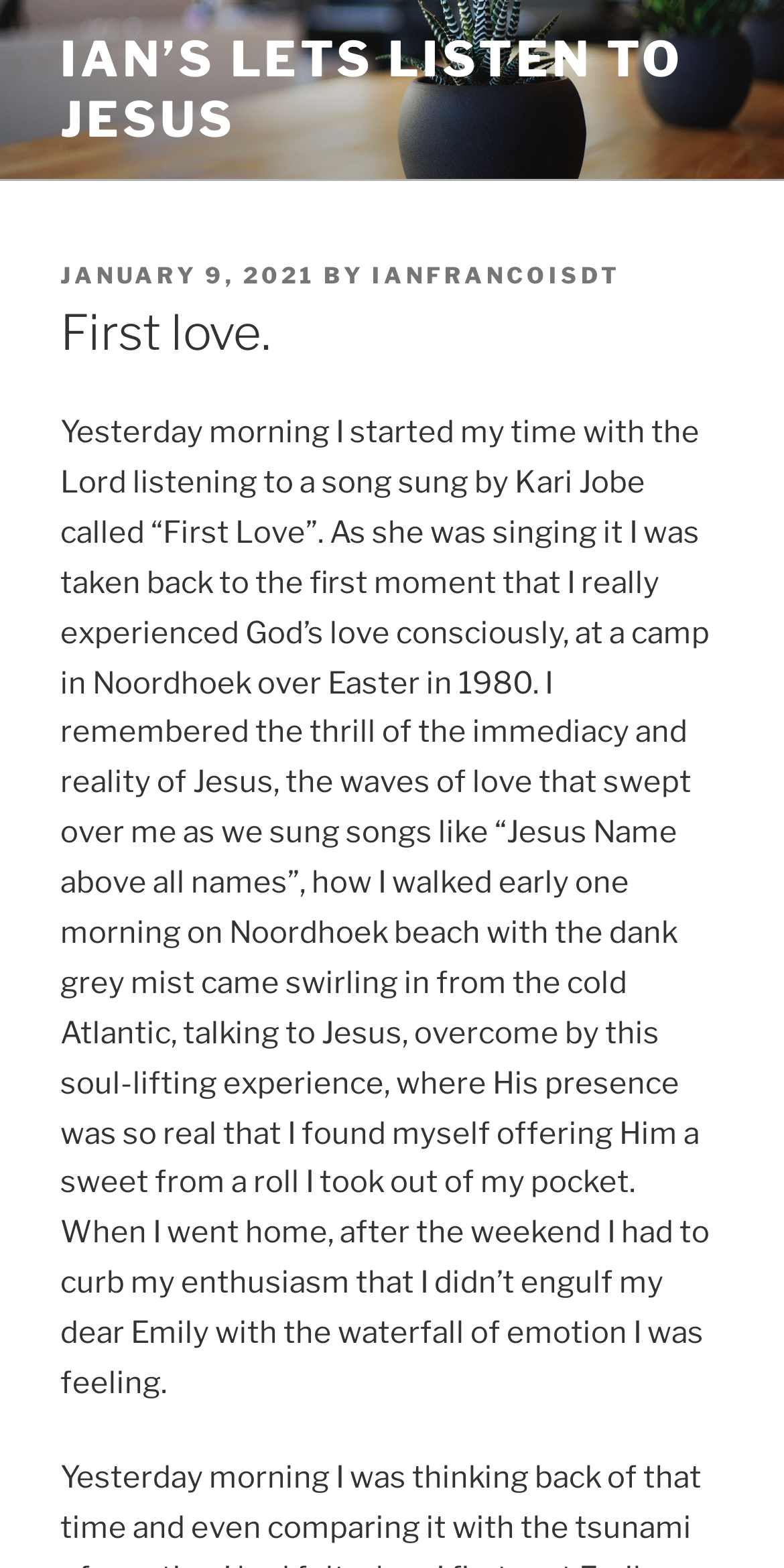Who is the author of this post?
Give a one-word or short-phrase answer derived from the screenshot.

IANFRANCOISDT